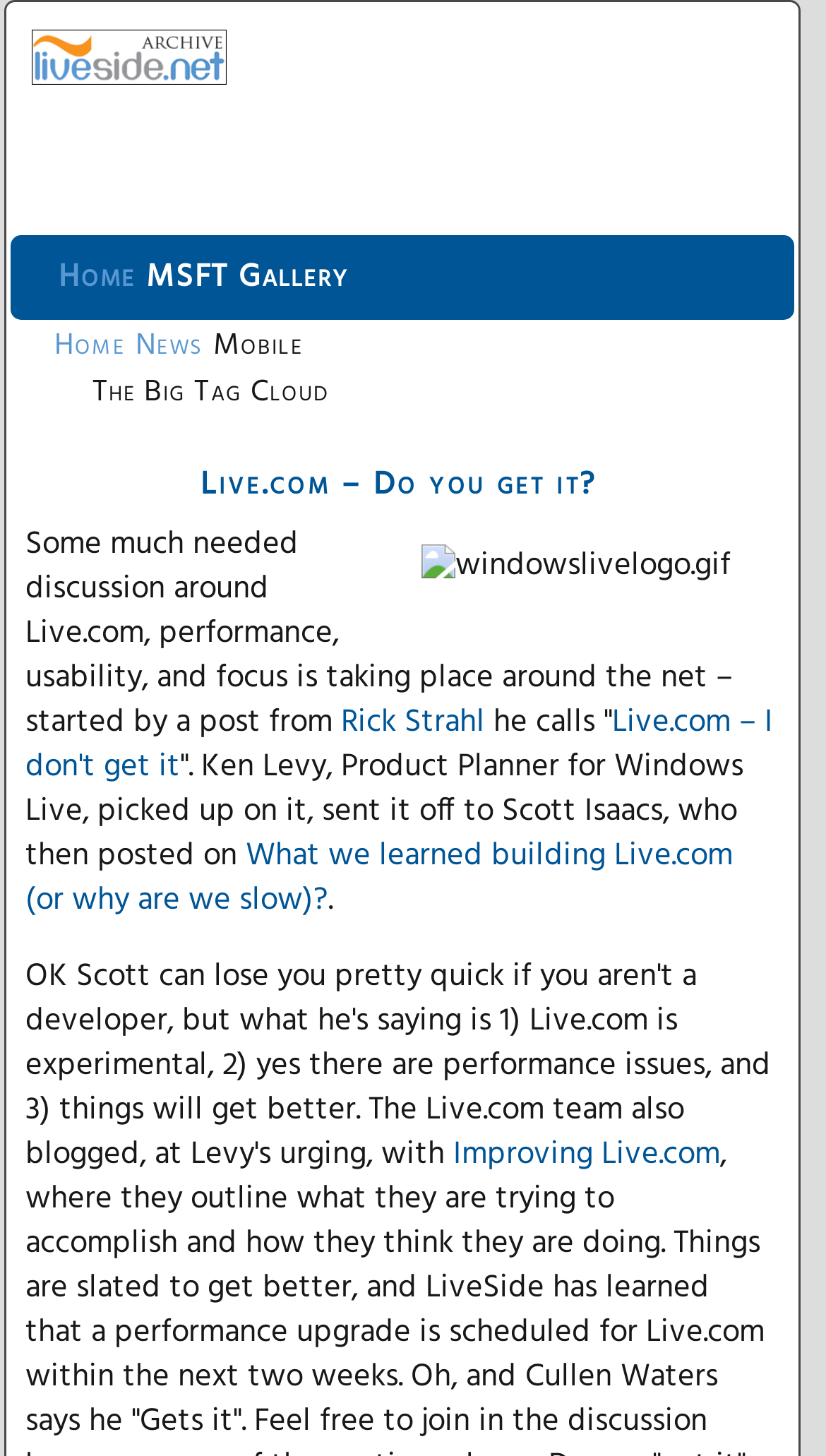Determine the bounding box coordinates for the region that must be clicked to execute the following instruction: "Read the post from Rick Strahl".

[0.413, 0.479, 0.587, 0.514]